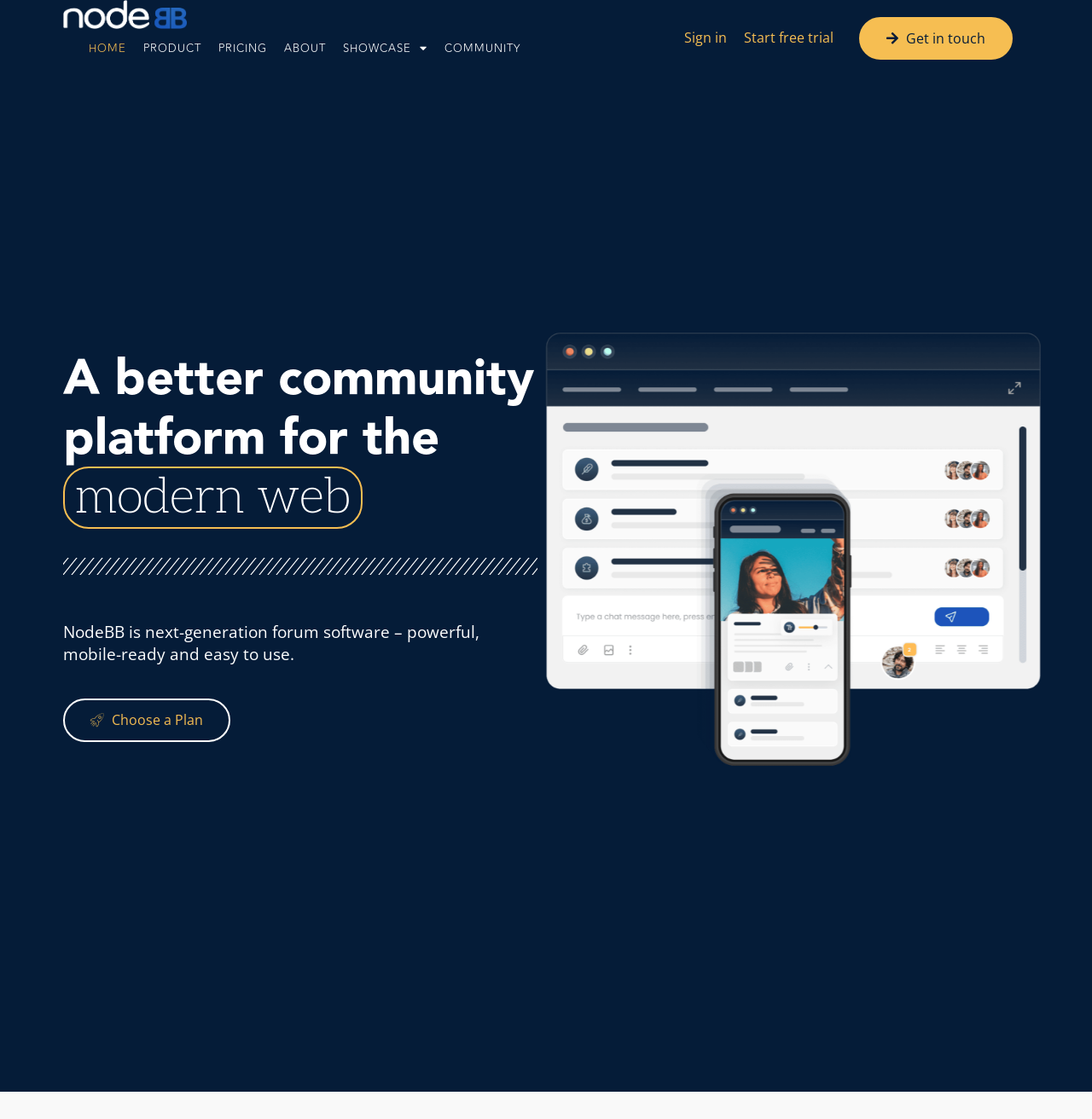Specify the bounding box coordinates of the element's region that should be clicked to achieve the following instruction: "Sign in to your account". The bounding box coordinates consist of four float numbers between 0 and 1, in the format [left, top, right, bottom].

[0.627, 0.027, 0.666, 0.04]